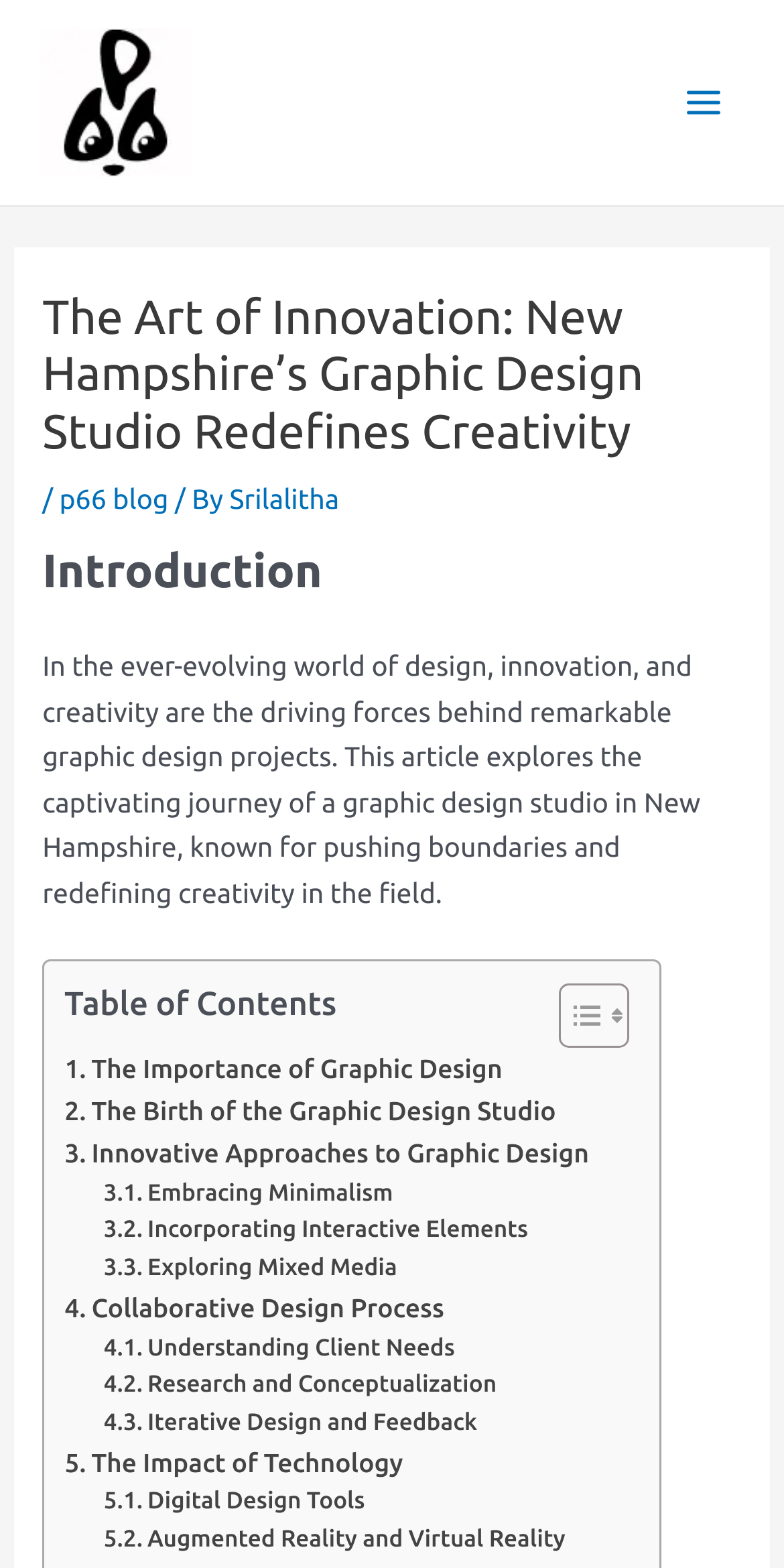Pinpoint the bounding box coordinates of the clickable element needed to complete the instruction: "Print the page". The coordinates should be provided as four float numbers between 0 and 1: [left, top, right, bottom].

None